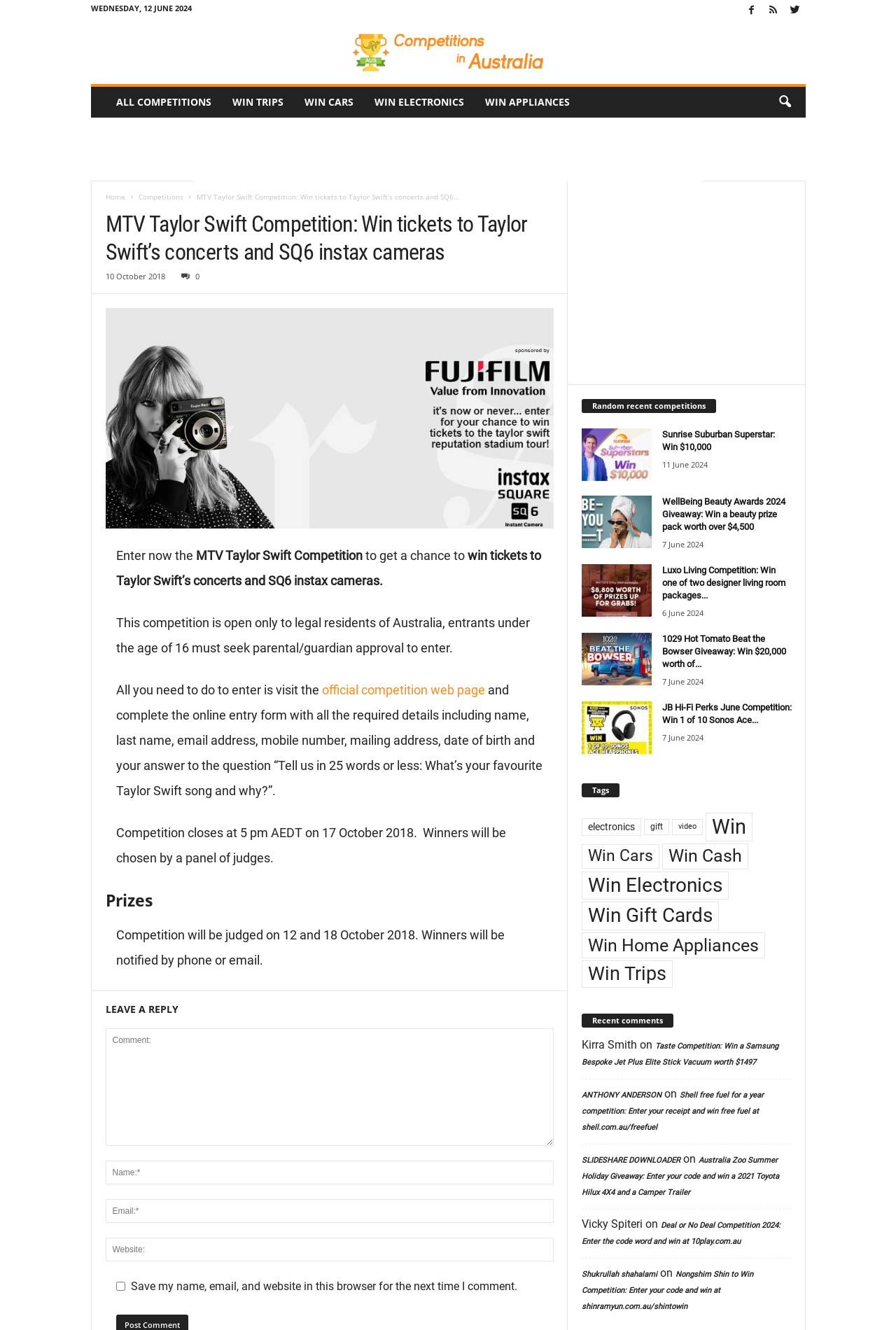What is the closing time of the competition?
Examine the webpage screenshot and provide an in-depth answer to the question.

The competition closes at 5 pm AEDT on 17 October 2018, as mentioned in the webpage.